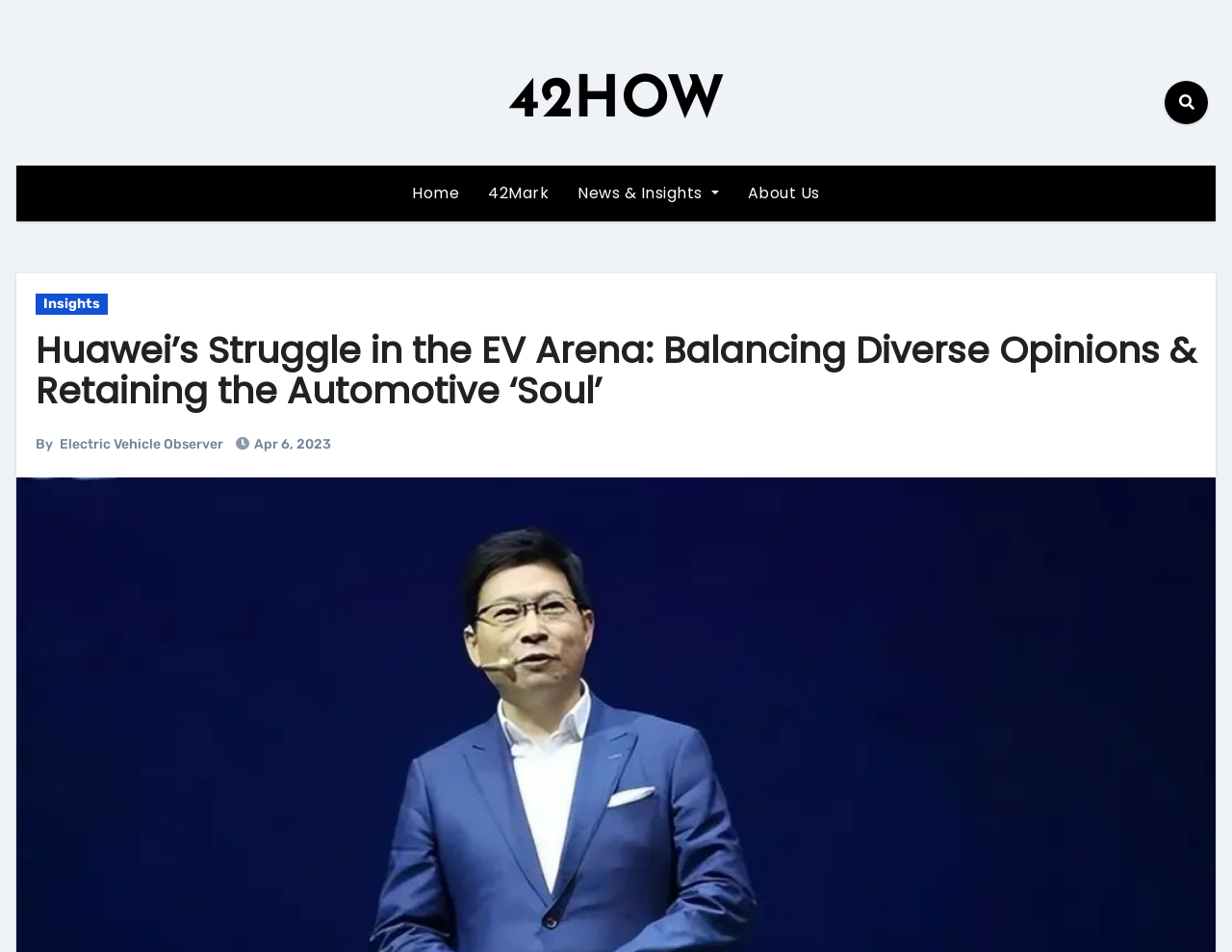Determine the bounding box coordinates for the region that must be clicked to execute the following instruction: "read About Us".

[0.595, 0.174, 0.677, 0.233]